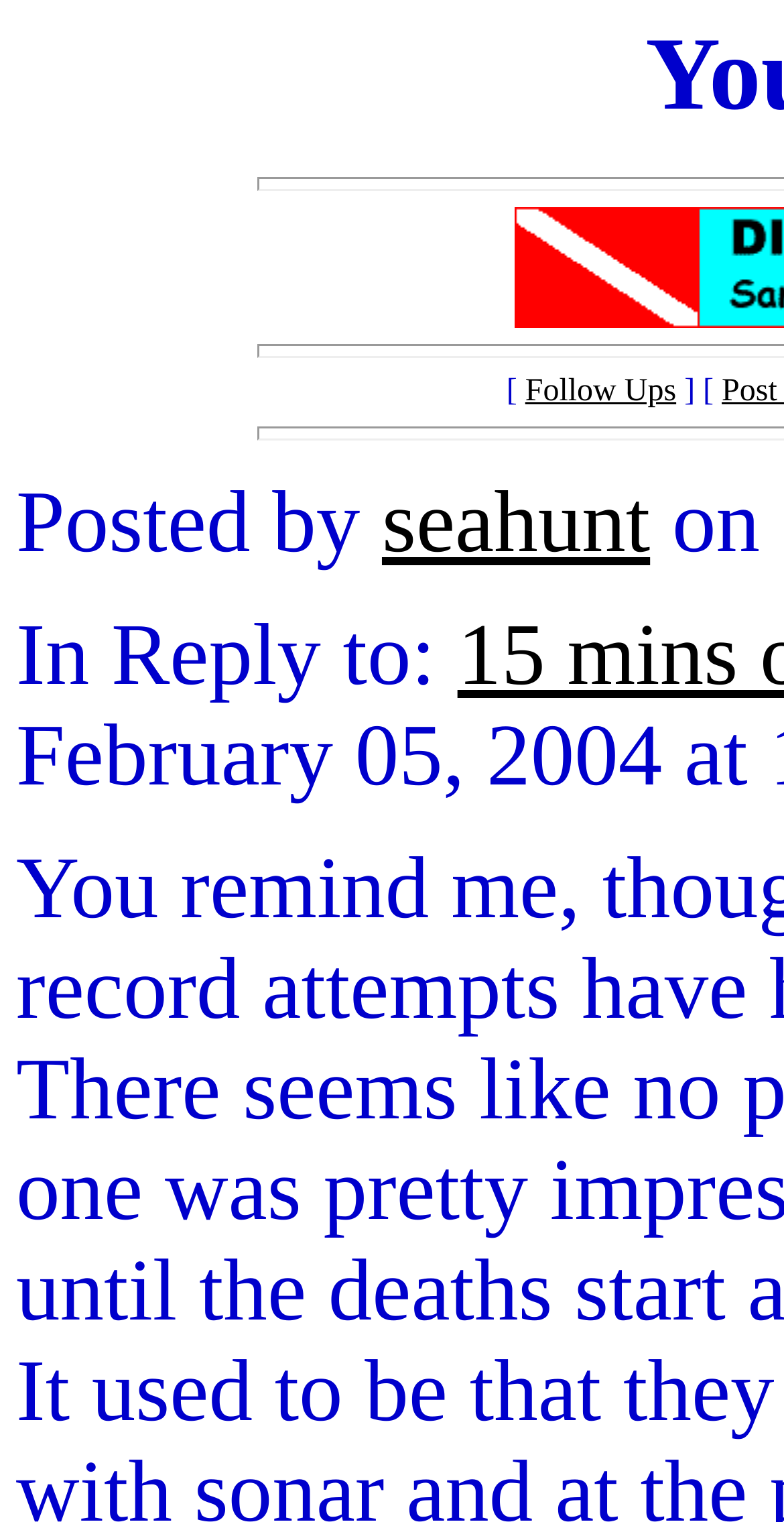Find the UI element described as: "seahunt" and predict its bounding box coordinates. Ensure the coordinates are four float numbers between 0 and 1, [left, top, right, bottom].

[0.487, 0.312, 0.829, 0.376]